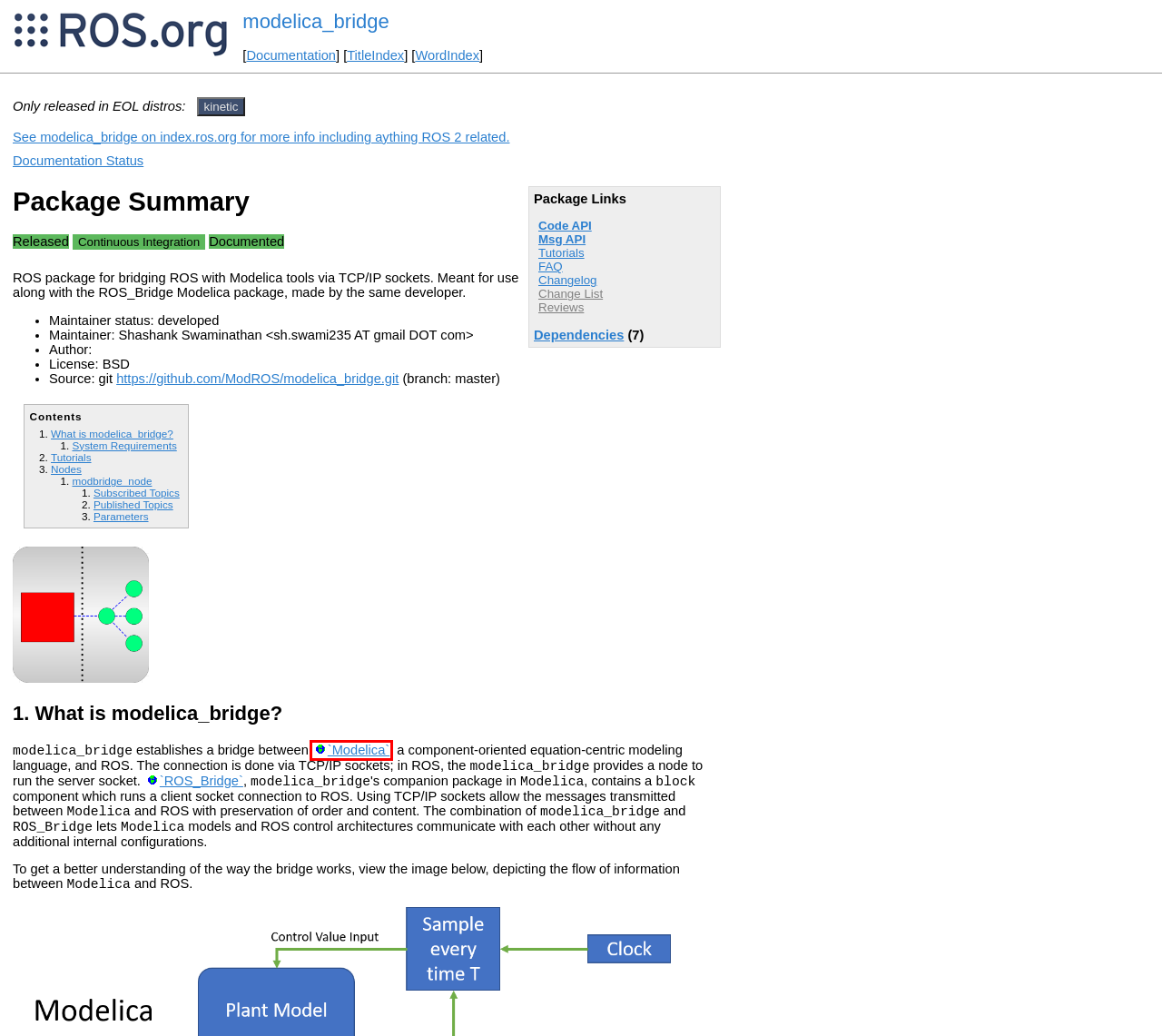Given a screenshot of a webpage with a red bounding box, please pick the webpage description that best fits the new webpage after clicking the element inside the bounding box. Here are the candidates:
A. ROS Package: modelica_bridge
B. modelica_bridge: Main Page
C. modelica_bridge Msg/Srv Documentation
D. Wolfram System Modeler: Latest Version and Quick Revision History
E. Modelica
F. modelica_bridge/ModComm Documentation
G. ReleaseNotes/1.12.0 – OpenModelica
H. Changelog for package modelica_bridge

E